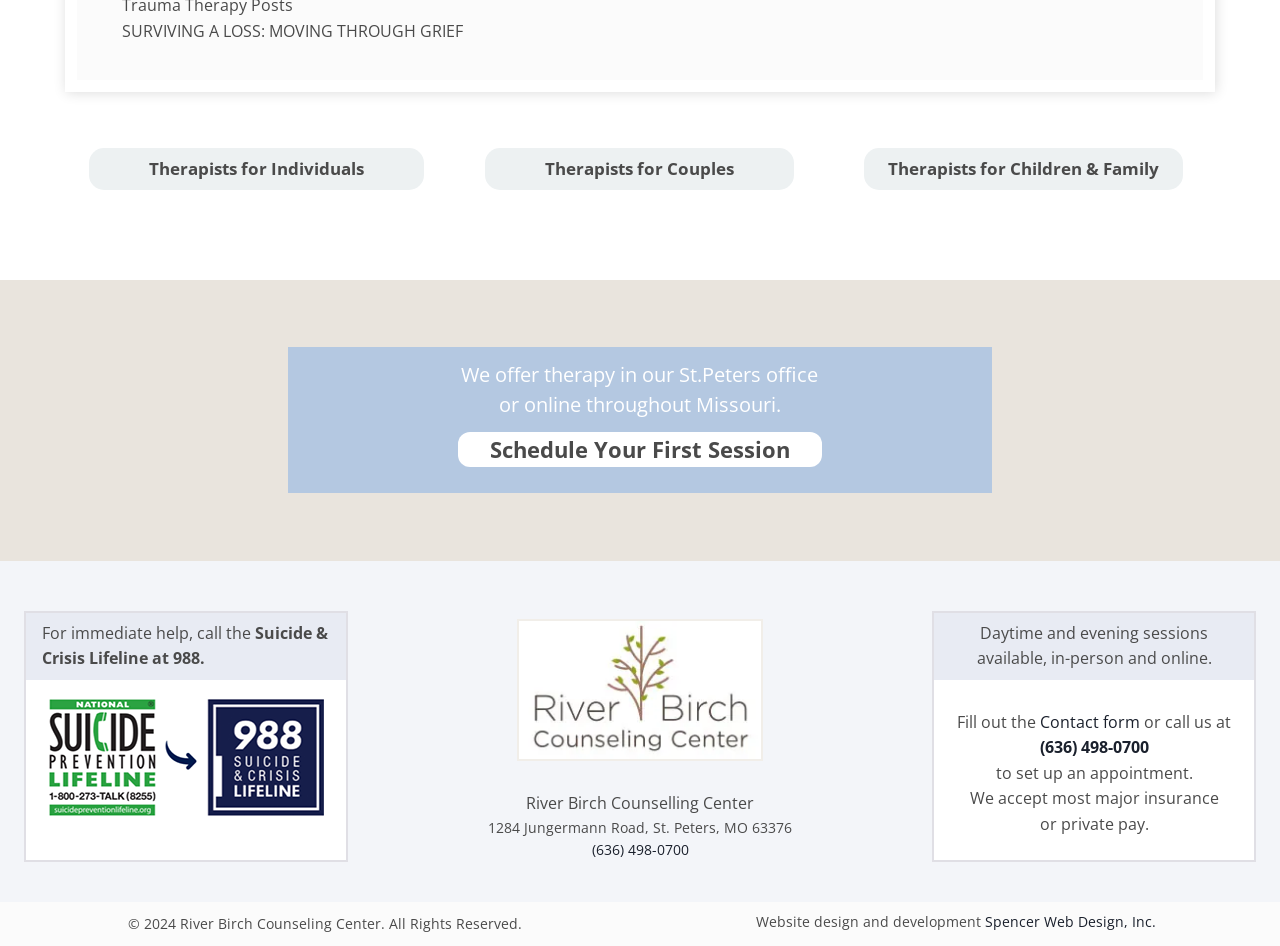Locate the bounding box coordinates of the UI element described by: "Therapists for Children & Family". Provide the coordinates as four float numbers between 0 and 1, formatted as [left, top, right, bottom].

[0.675, 0.157, 0.924, 0.201]